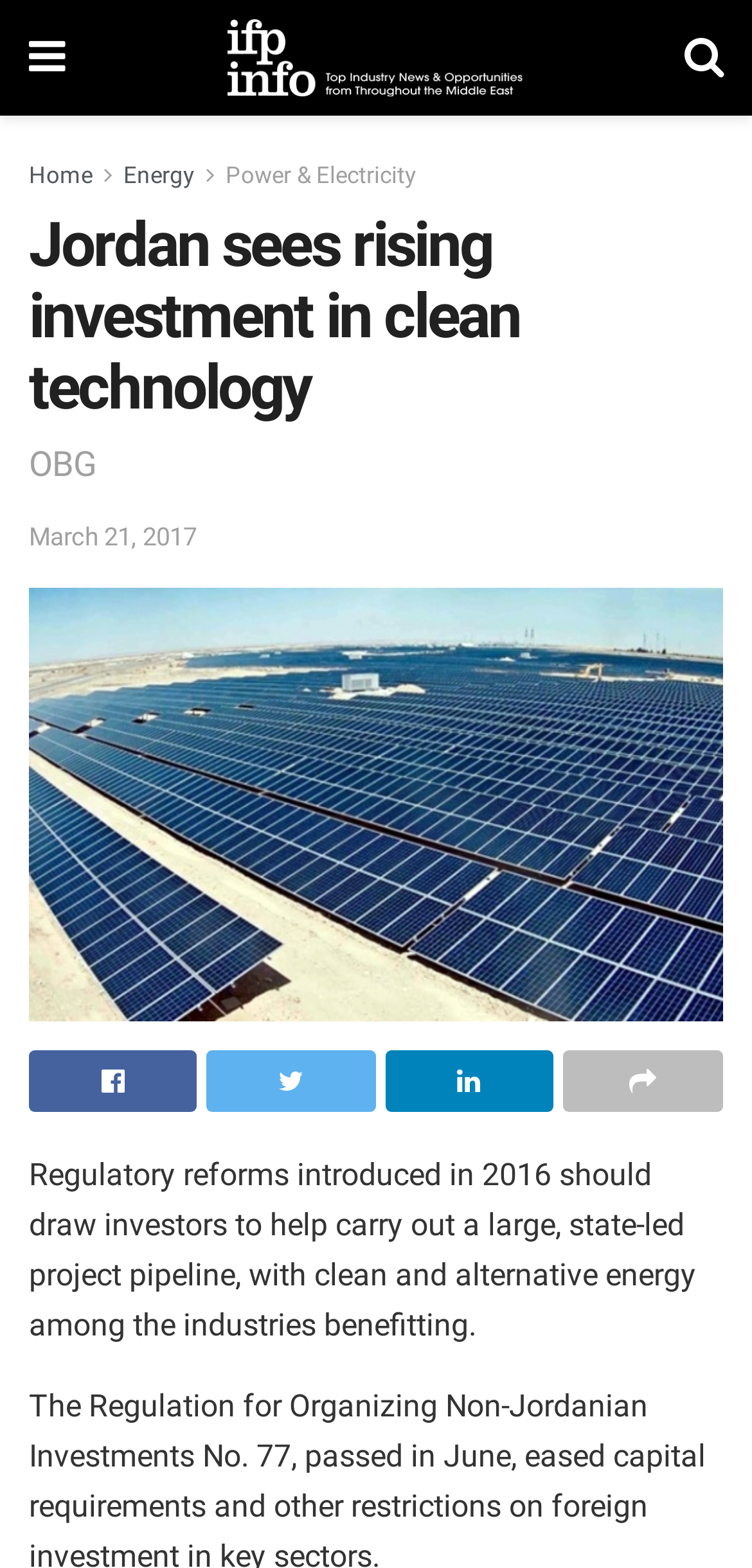Please analyze the image and provide a thorough answer to the question:
What is the name of the organization?

I found the name of the organization by looking at the heading element with the text 'OBG' which is located below the main heading of the webpage.